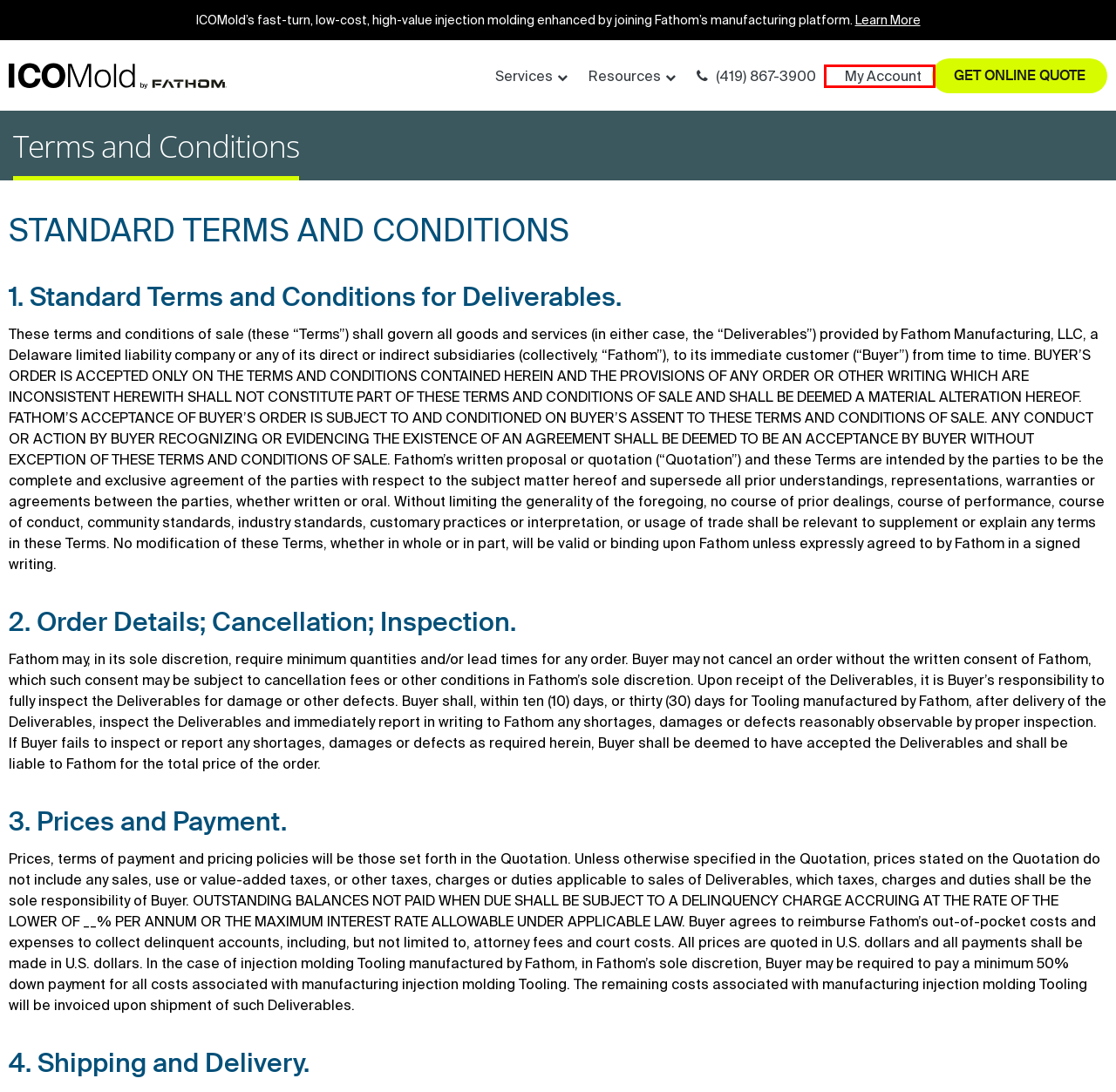Given a screenshot of a webpage with a red bounding box around a UI element, please identify the most appropriate webpage description that matches the new webpage after you click on the element. Here are the candidates:
A. China Injection Molding (30 Second Online Quotes) | ICOMold®
B. ICOMold Online Management
C. Injection Molding Cost Calculator (30 Second Price Quotes) | ICOMold®
D. Injection Molding Material List (Online Quotes) | ICOMold®
E. Plastic Injection Molding Services (Online Quotes) | ICOMold®
F. Register Here: ICOMold Online Management
G. Services | ICOMold
H. Compression Molding: Online Quotes in 30 Seconds| ICOMold®

B